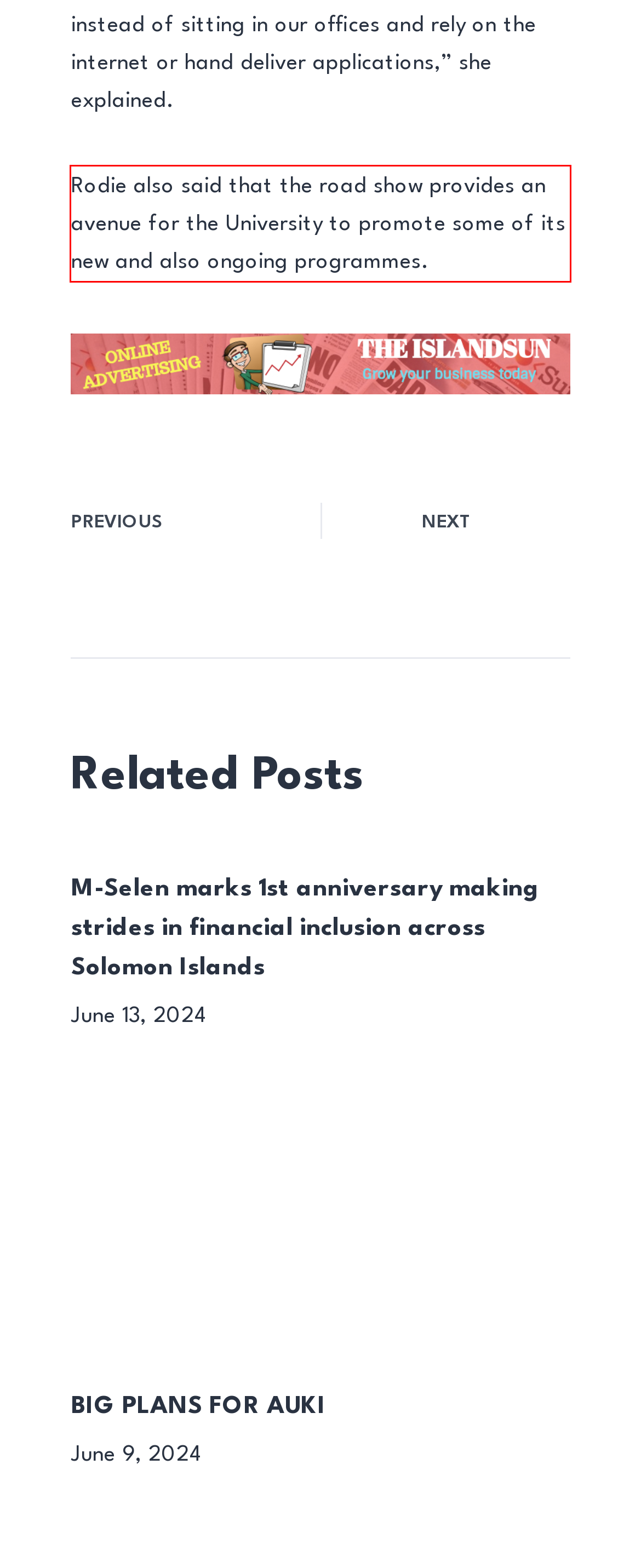Please extract the text content within the red bounding box on the webpage screenshot using OCR.

Rodie also said that the road show provides an avenue for the University to promote some of its new and also ongoing programmes.